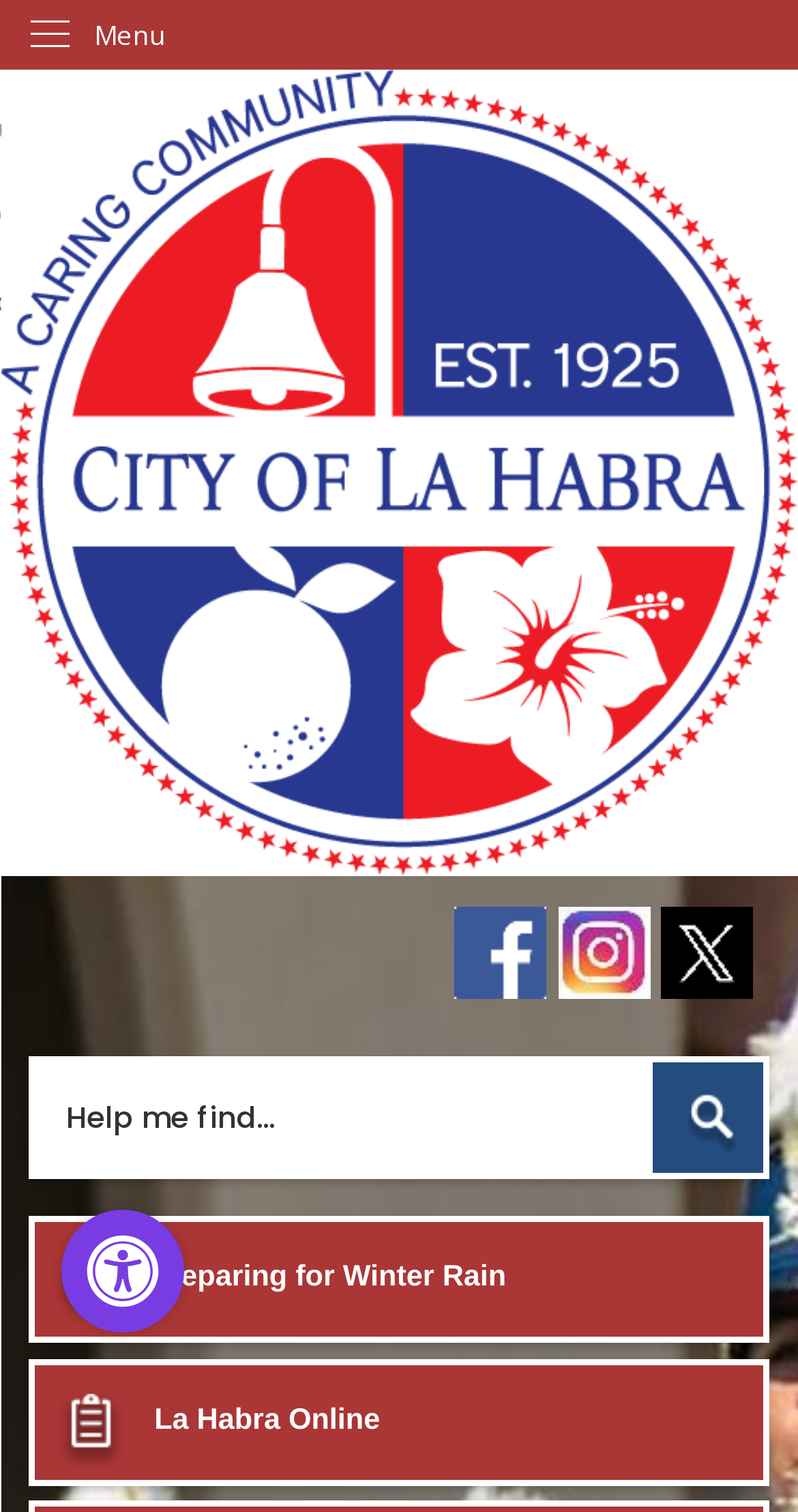Could you determine the bounding box coordinates of the clickable element to complete the instruction: "Open the menu"? Provide the coordinates as four float numbers between 0 and 1, i.e., [left, top, right, bottom].

[0.0, 0.0, 1.0, 0.046]